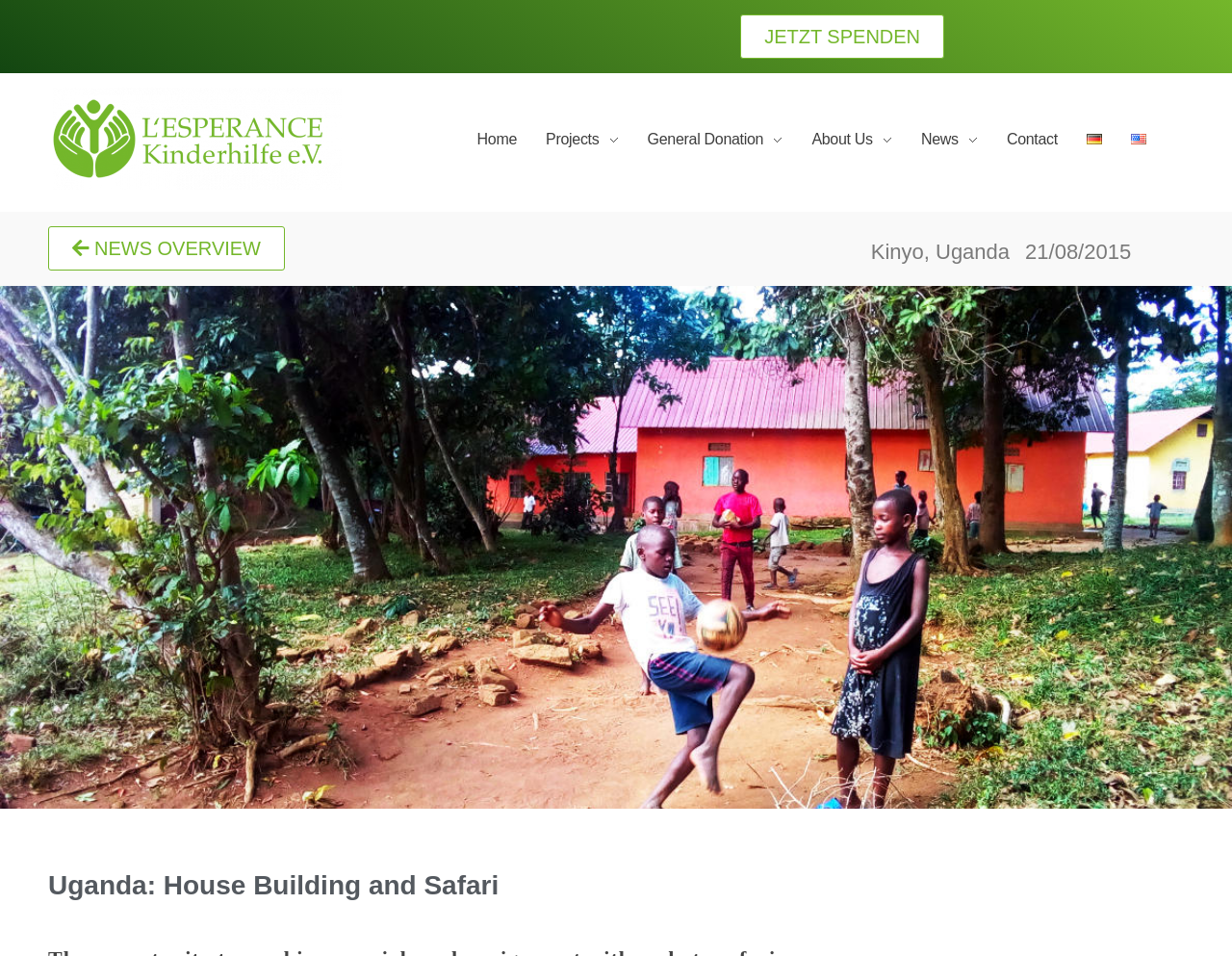Utilize the information from the image to answer the question in detail:
What is the language of the webpage?

I found the language options by looking at the links at the top right corner of the webpage, which are 'Deutsch' and 'English'.